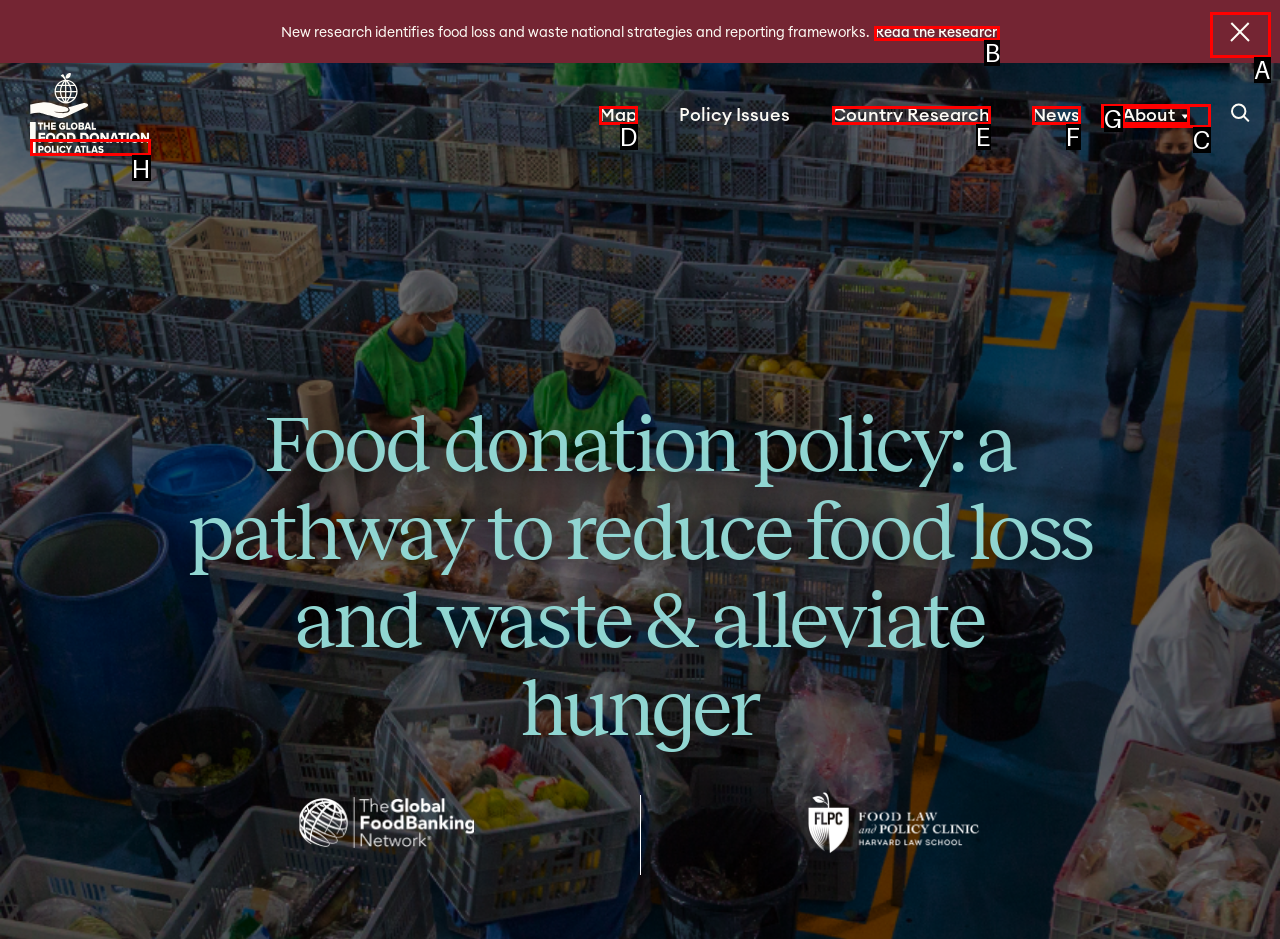Select the correct option based on the description: alt="Logo"
Answer directly with the option’s letter.

H